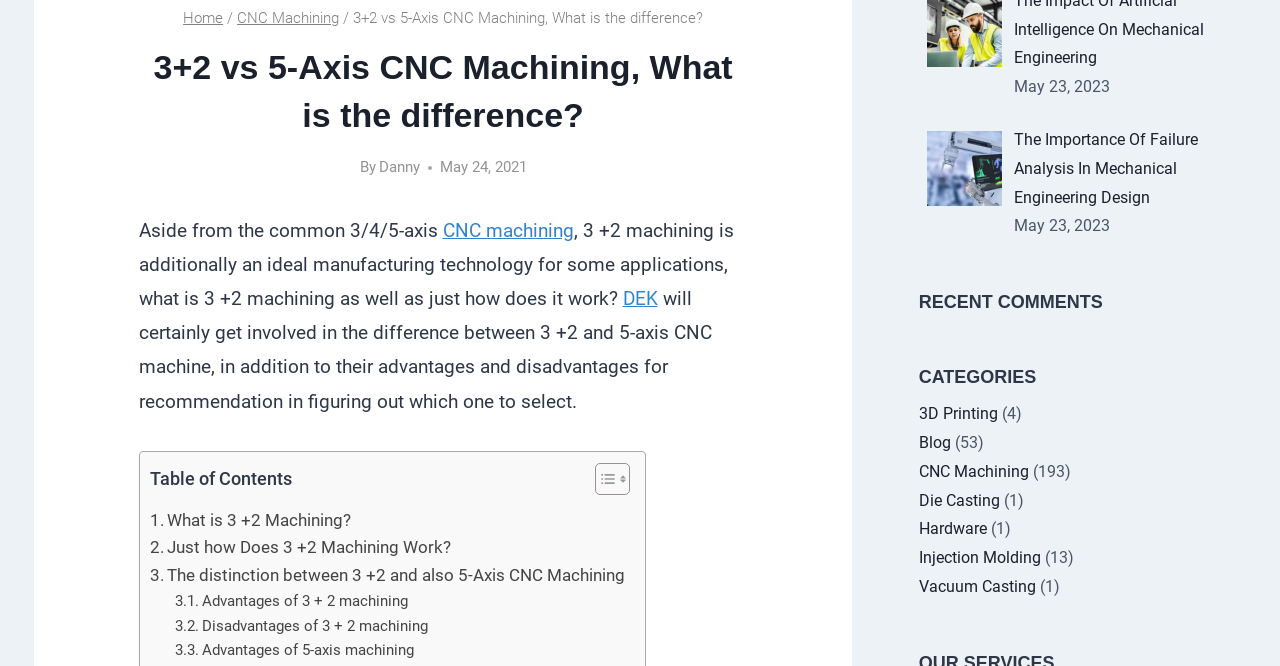Identify the bounding box for the UI element described as: "Vacuum Casting". The coordinates should be four float numbers between 0 and 1, i.e., [left, top, right, bottom].

[0.718, 0.866, 0.809, 0.895]